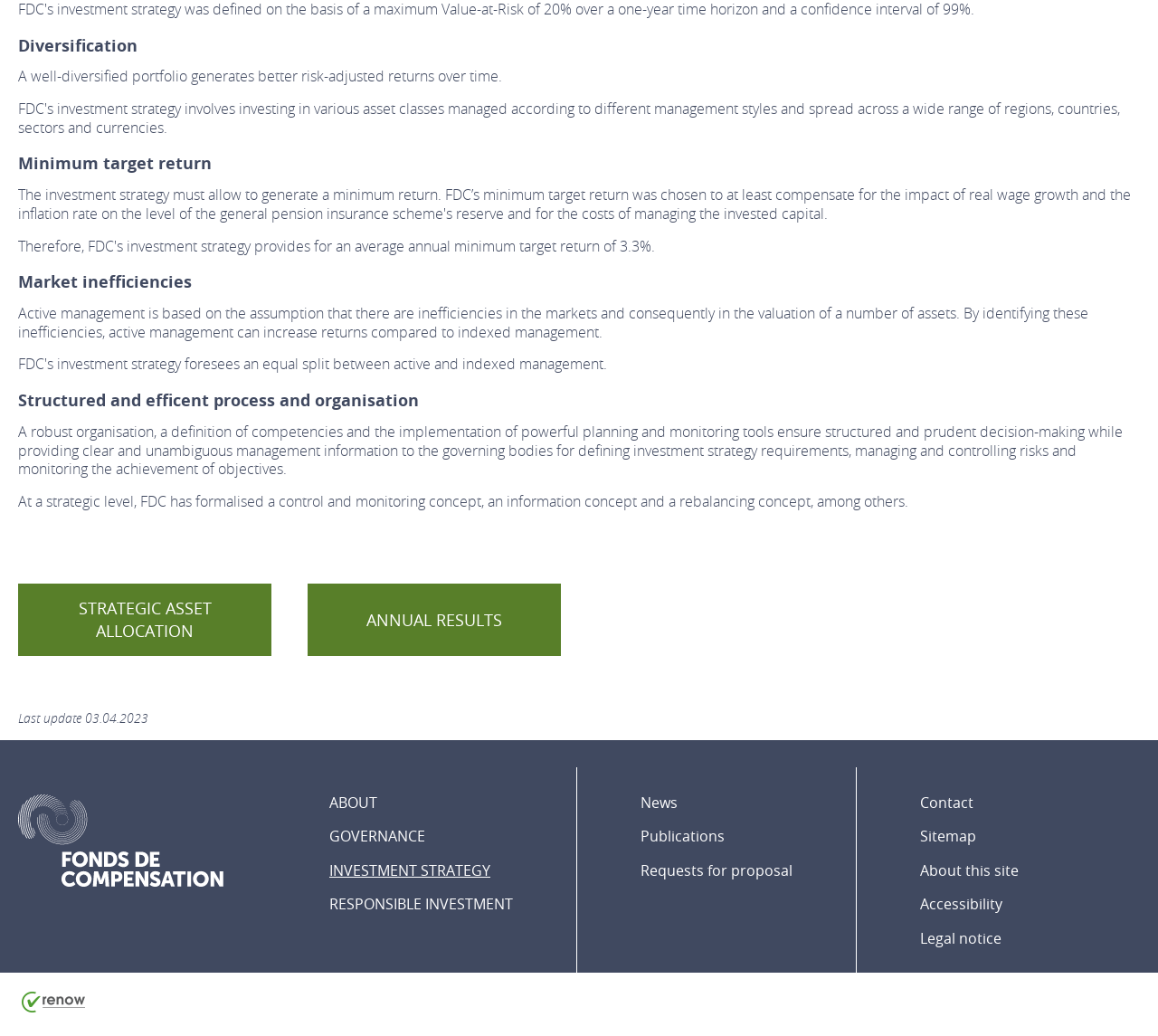Locate the bounding box coordinates of the area where you should click to accomplish the instruction: "Go to ABOUT".

[0.277, 0.759, 0.451, 0.791]